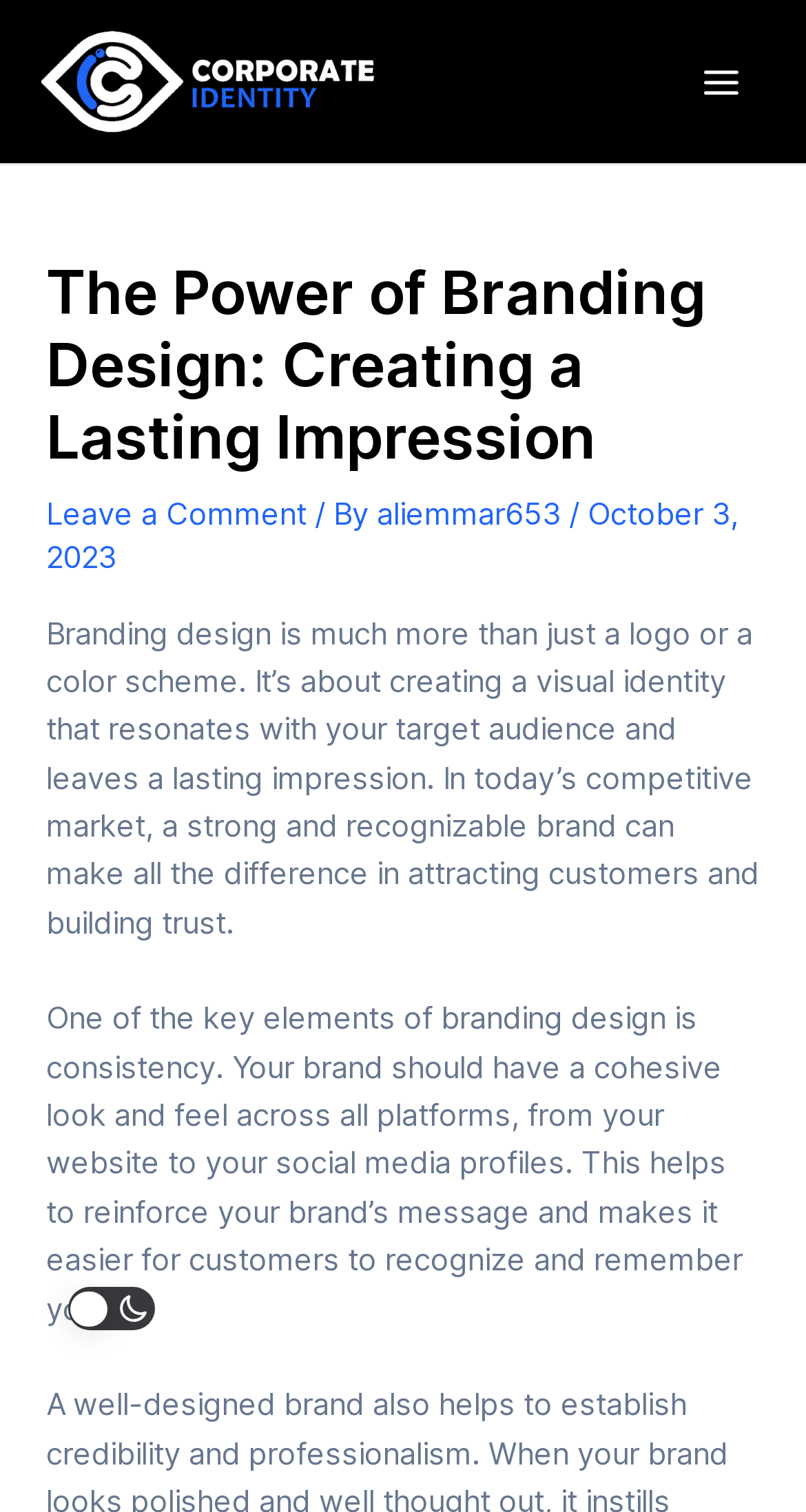What is the purpose of having a strong brand?
Look at the image and provide a short answer using one word or a phrase.

Attracting customers and building trust